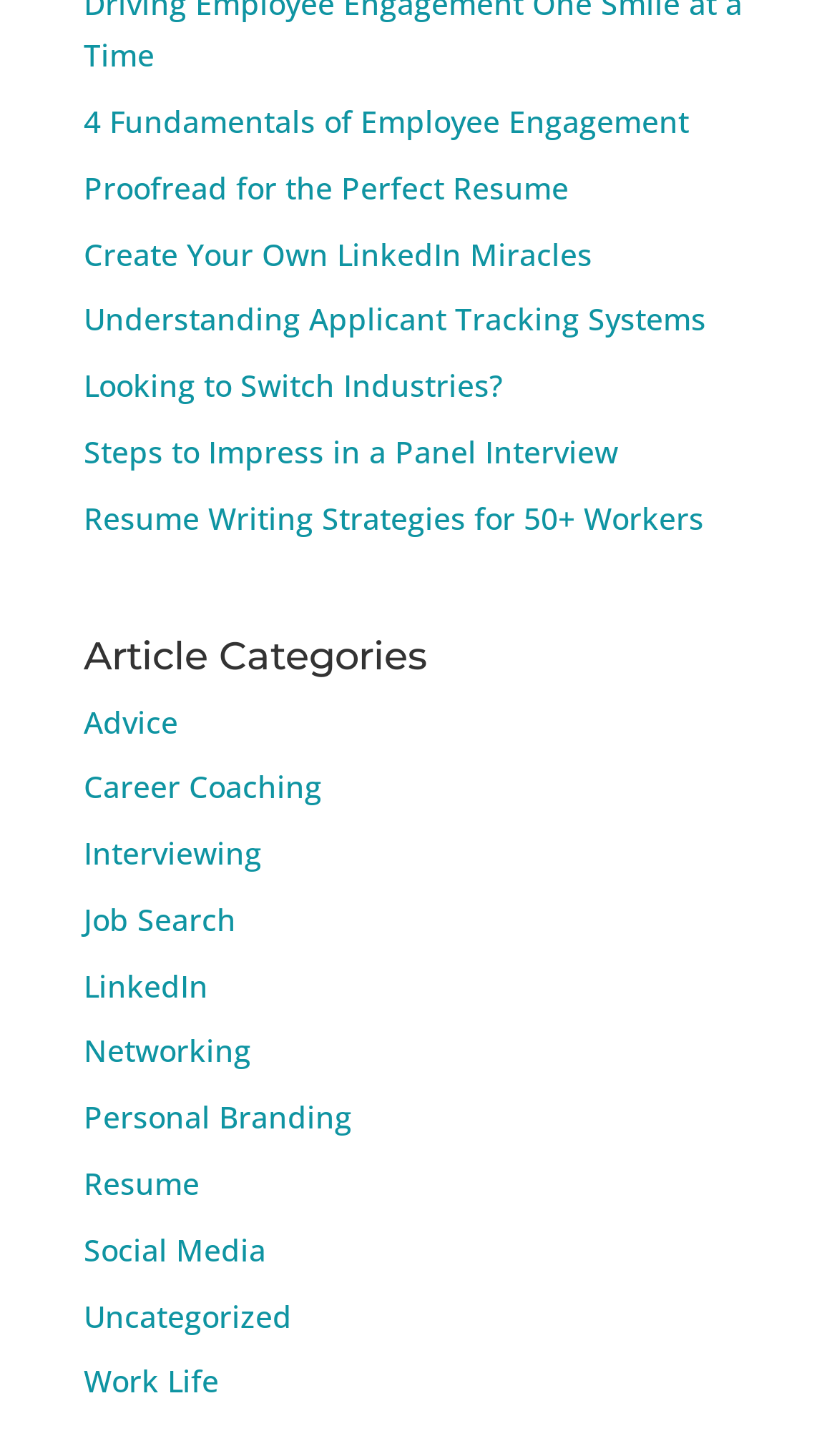What is the topic of the first link?
Please use the image to provide an in-depth answer to the question.

I looked at the first link on the webpage, which is '4 Fundamentals of Employee Engagement'. The topic of this link is Employee Engagement.